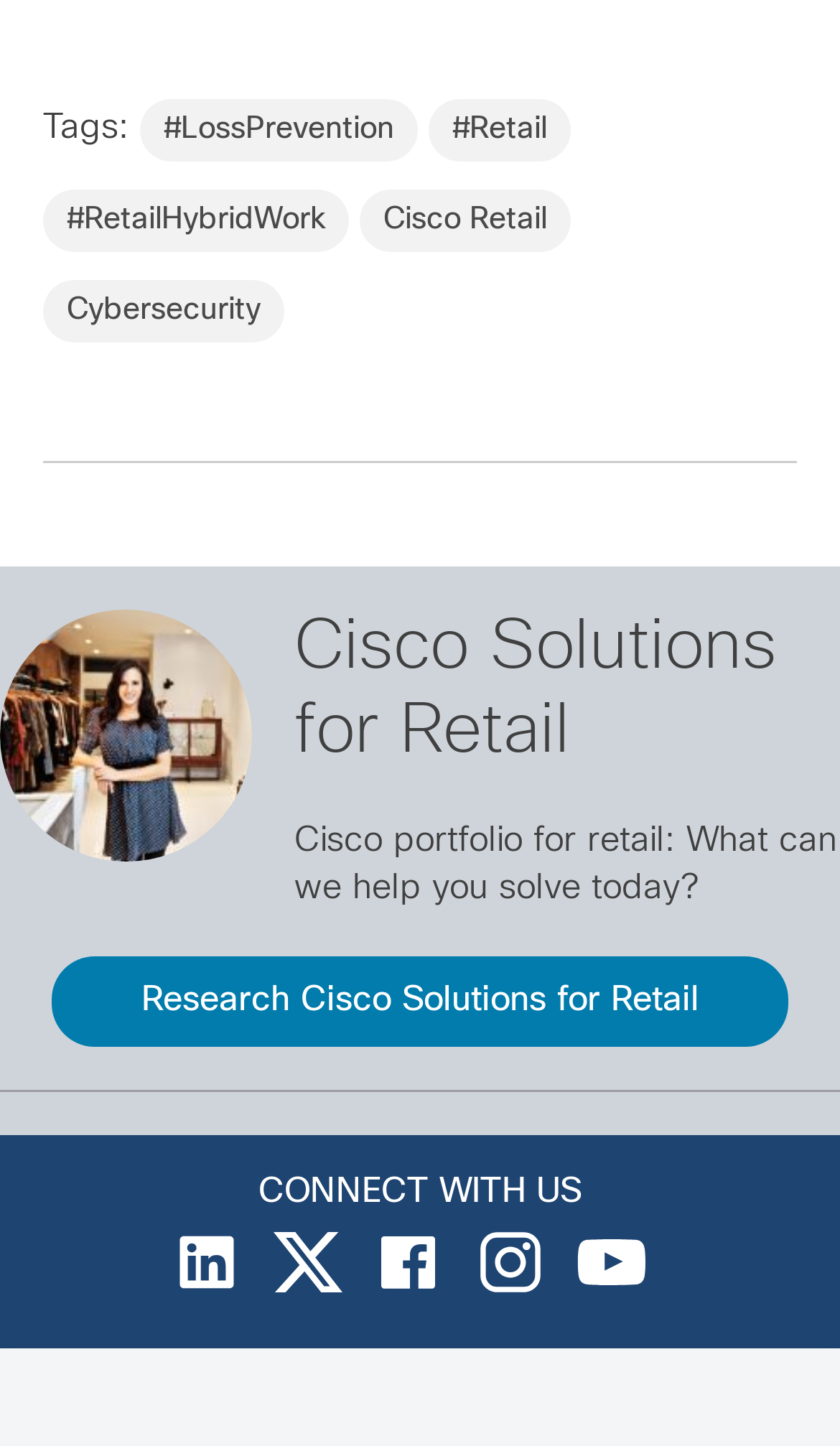How many social media links are on the page?
Refer to the image and provide a one-word or short phrase answer.

5